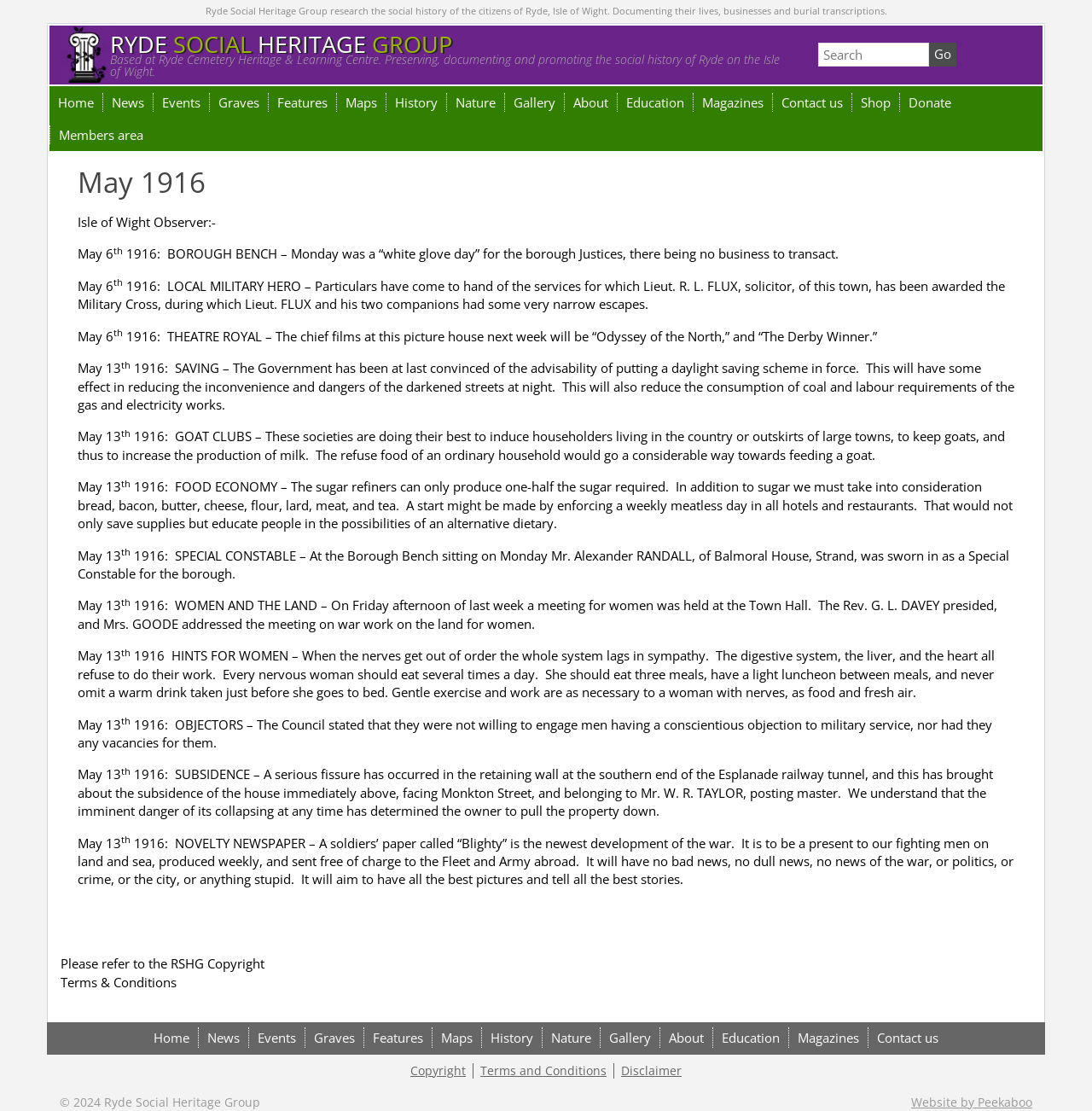What is the date range of the articles on the webpage?
Provide an in-depth answer to the question, covering all aspects.

The date range of the articles on the webpage can be found in the headings of the articles, which all start with 'May 6th 1916' or 'May 13th 1916'.